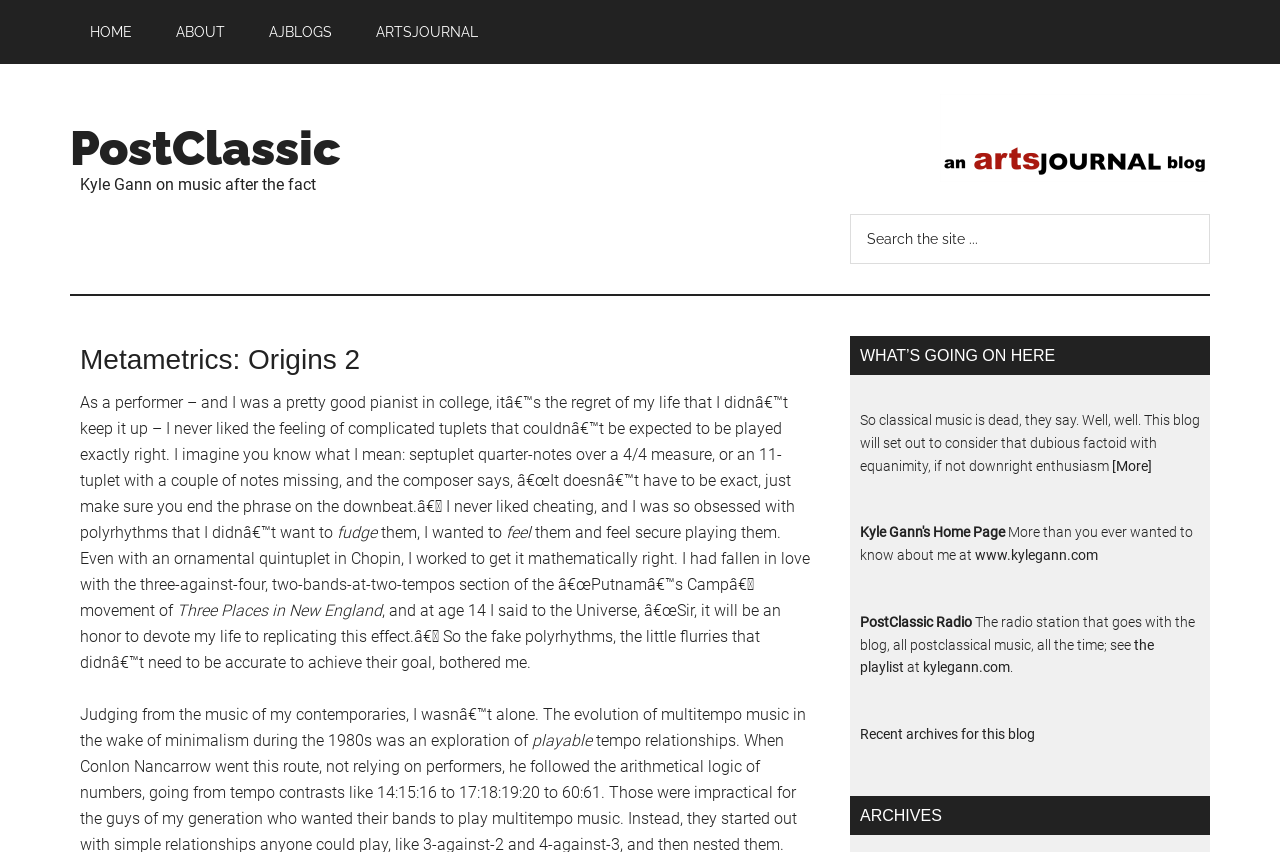Please analyze the image and give a detailed answer to the question:
What is the author's profession?

The author mentions being a performer and a pianist in college, indicating that they have a background in music. Additionally, the content of the blog appears to be related to music, further supporting the conclusion that the author is a musician.